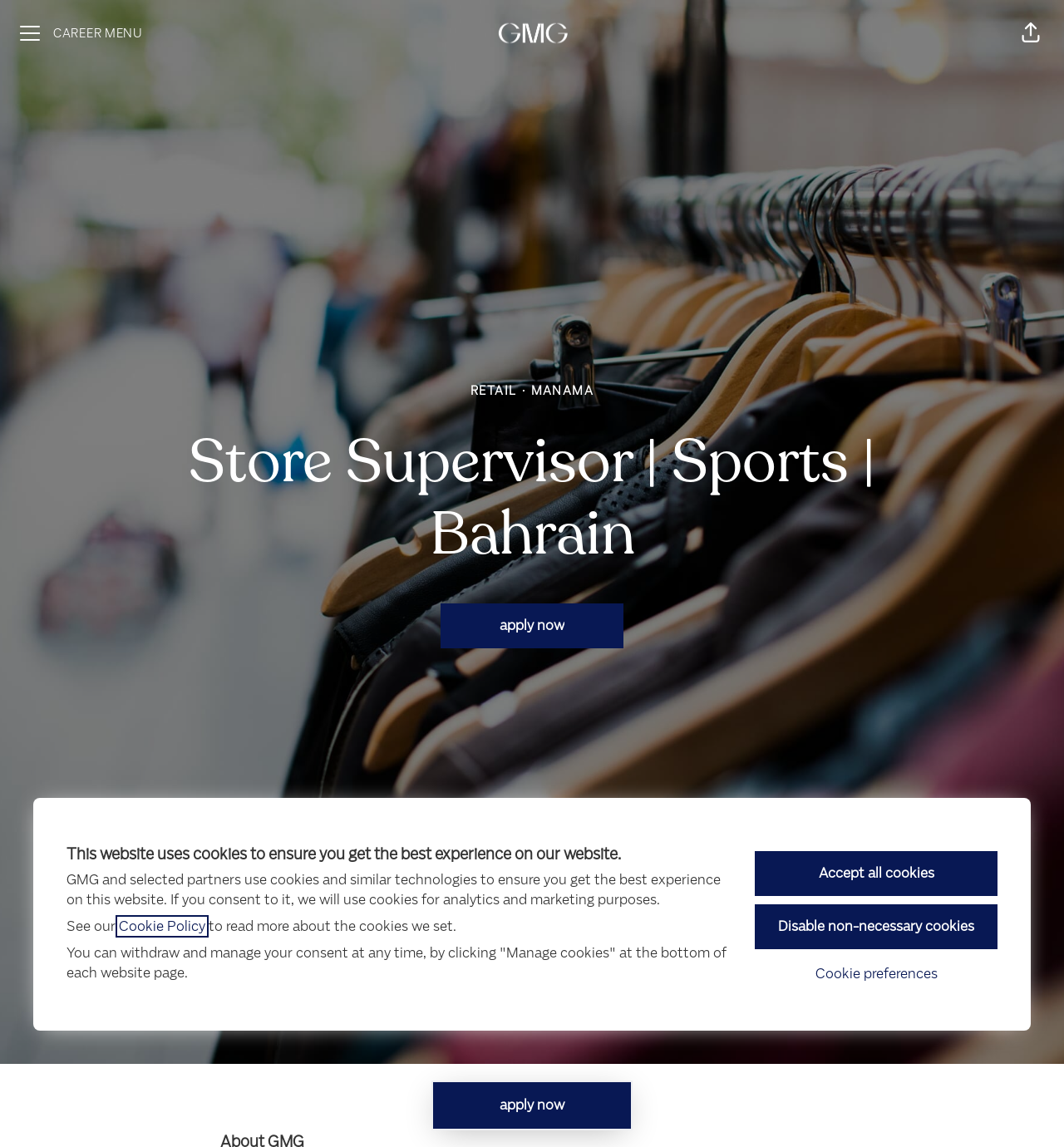Specify the bounding box coordinates of the area to click in order to execute this command: 'Share the page'. The coordinates should consist of four float numbers ranging from 0 to 1, and should be formatted as [left, top, right, bottom].

[0.947, 0.009, 0.991, 0.049]